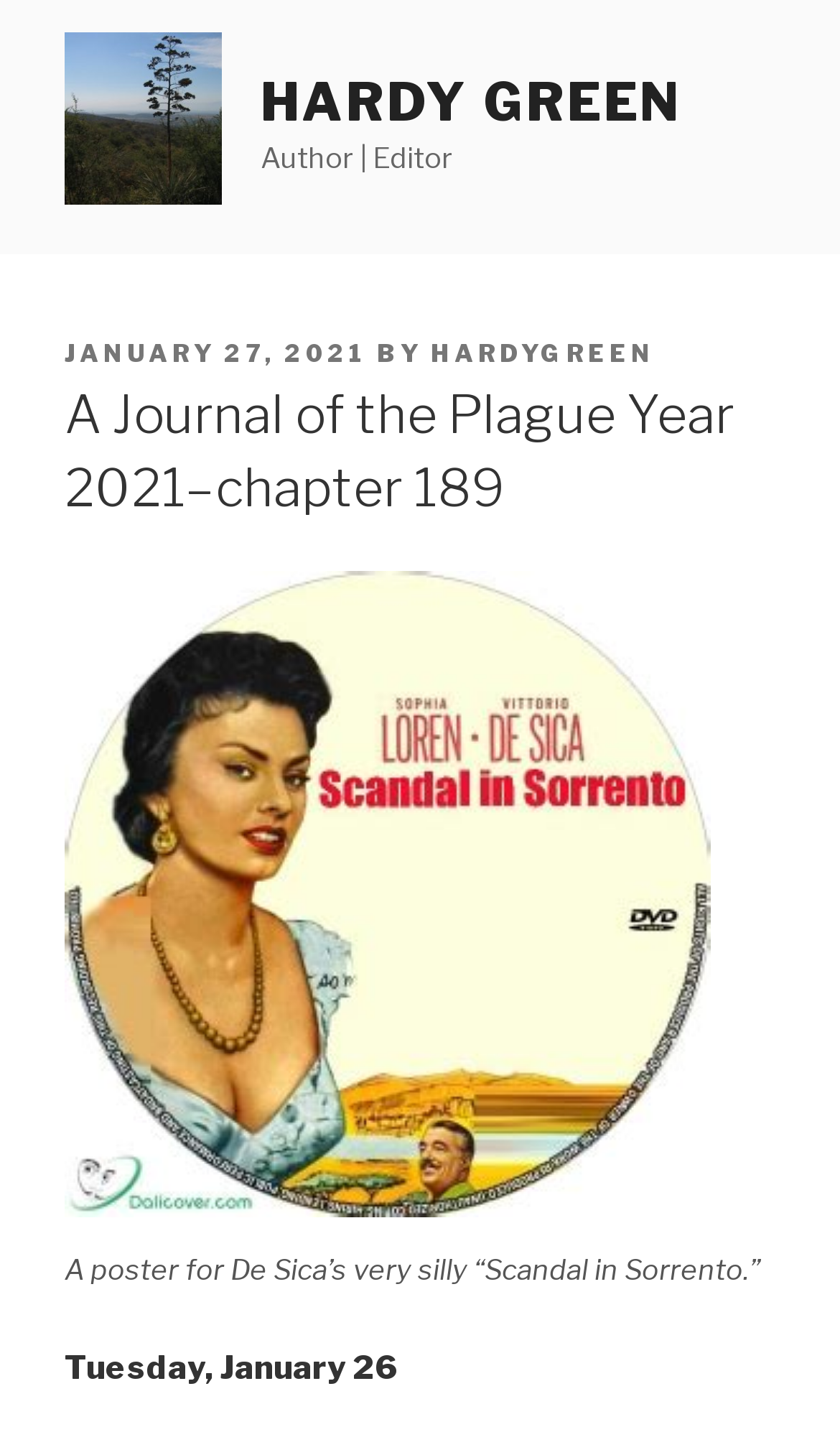Write a detailed summary of the webpage, including text, images, and layout.

The webpage appears to be a blog post or article page. At the top, there is a link to "Hardy Green" accompanied by a small image, also labeled "Hardy Green". Below this, there is a larger link to "HARDY GREEN" and a static text element labeled "Author | Editor". 

The main content of the page is divided into sections. The first section has a header that contains the text "POSTED ON" followed by a link to the date "JANUARY 27, 2021", which also includes a time element. Next to the date is the text "BY", followed by another link to "HARDYGREEN". 

Below this, there is a heading that reads "A Journal of the Plague Year 2021–chapter 189". Underneath the heading, there is a large figure that takes up most of the page, accompanied by a figcaption that describes a poster for the movie "Scandal in Sorrento". 

At the very bottom of the page, there is a static text element that reads "Tuesday, January 26". Overall, the page has a simple layout with a focus on the main article content.